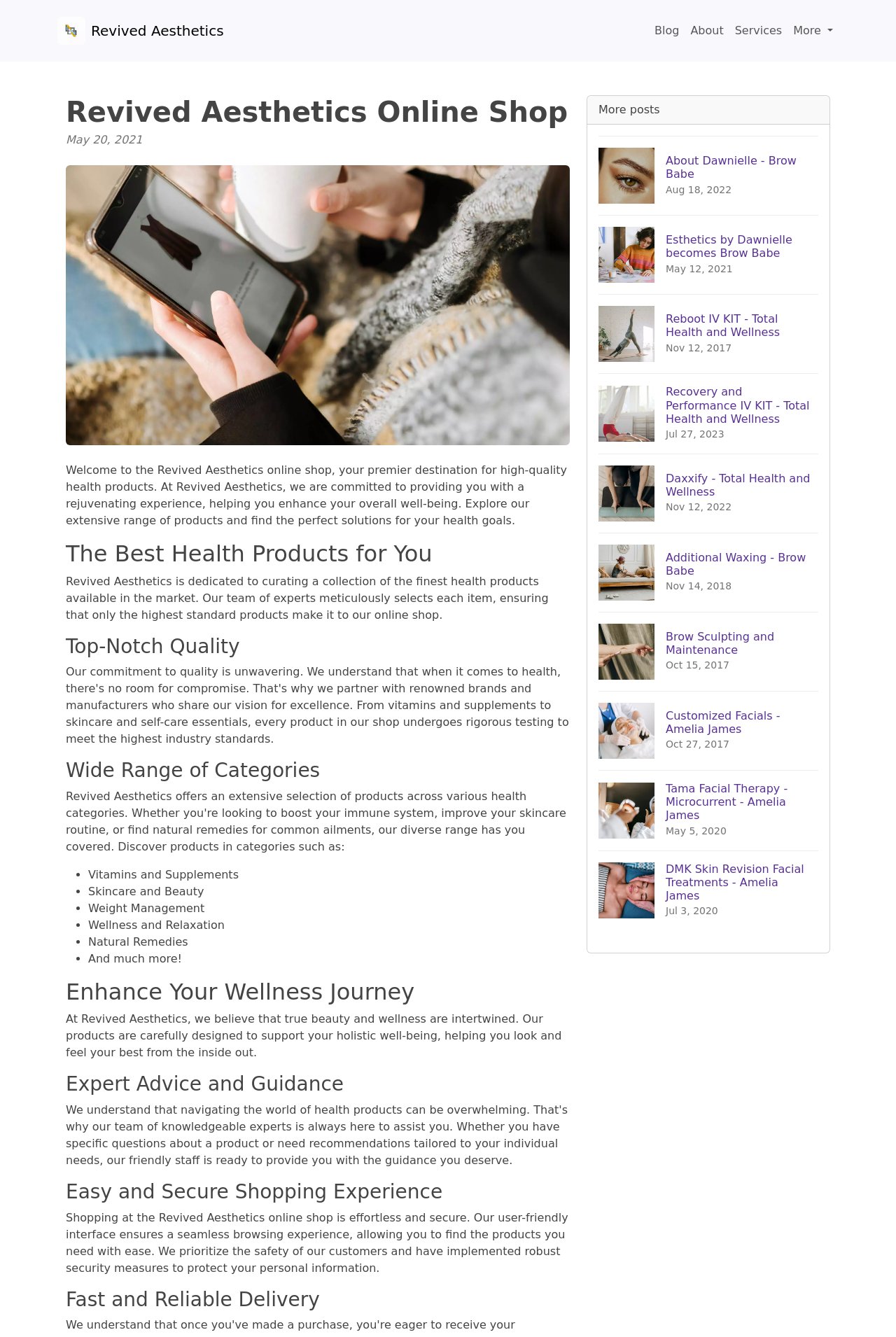Can you give a detailed response to the following question using the information from the image? What is the purpose of the online shop?

The purpose of the online shop can be inferred from the text on the webpage, which states that Revived Aesthetics is dedicated to curating a collection of the finest health products available in the market. The team of experts meticulously selects each item, ensuring that only the highest standard products make it to the online shop.